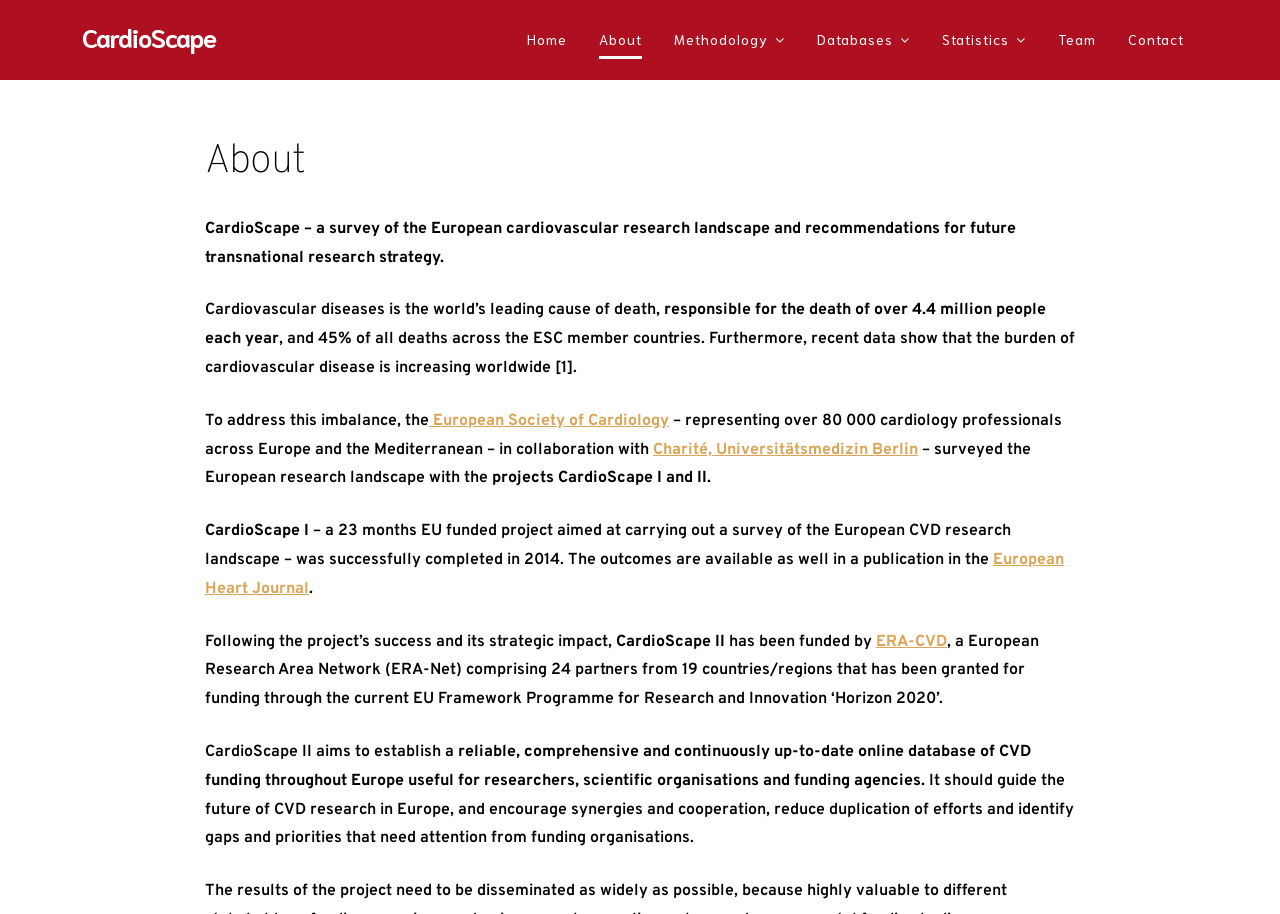Based on the image, give a detailed response to the question: How many cardiology professionals are represented by the European Society of Cardiology?

The webpage mentions that the European Society of Cardiology, which represents over 80 000 cardiology professionals across Europe and the Mediterranean, collaborated with Charité, Universitätsmedizin Berlin to survey the European research landscape. This information is obtained from the StaticText element with the text '– representing over 80 000 cardiology professionals across Europe and the Mediterranean – in collaboration with'.